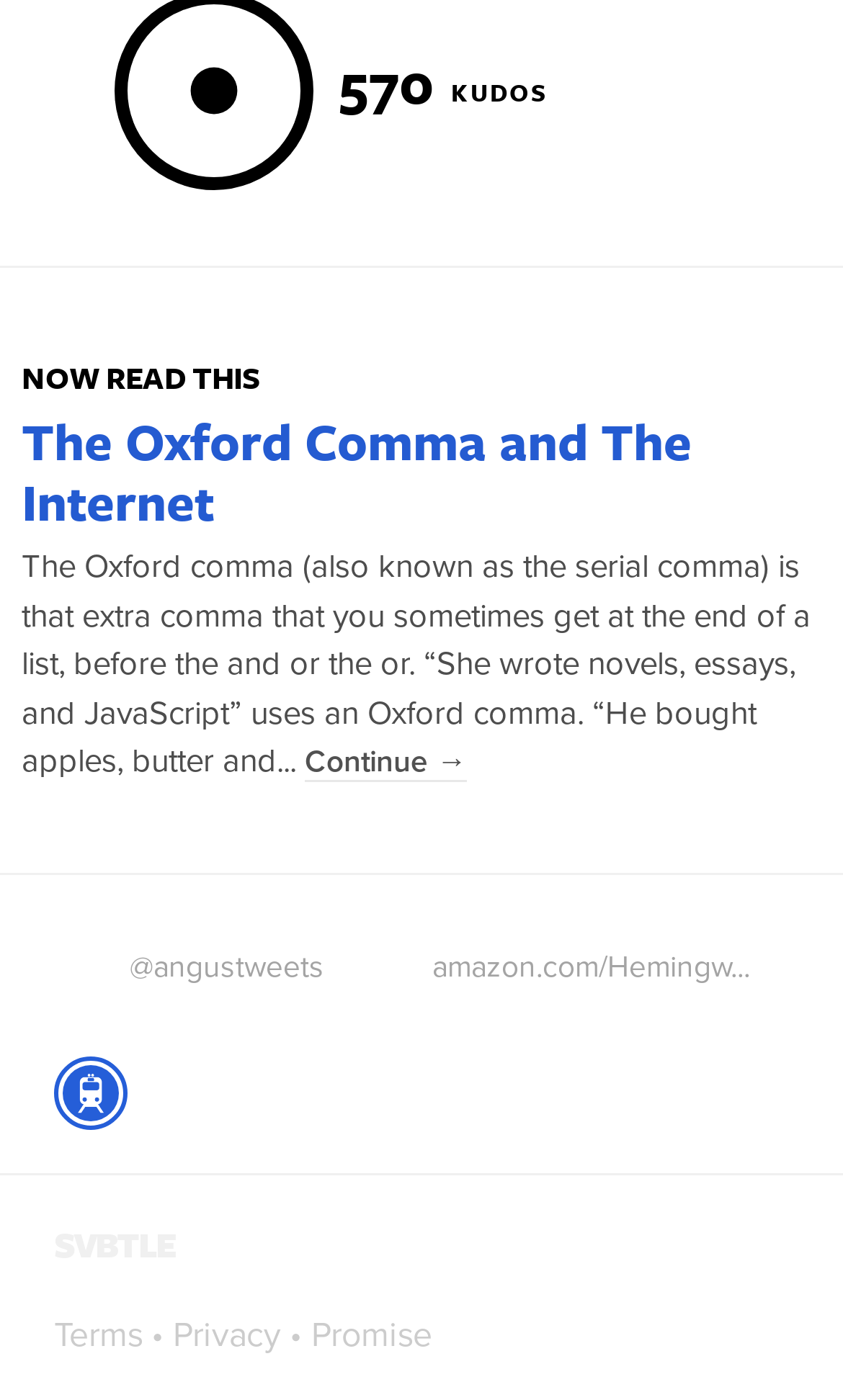Specify the bounding box coordinates of the area to click in order to execute this command: 'View the terms of service'. The coordinates should consist of four float numbers ranging from 0 to 1, and should be formatted as [left, top, right, bottom].

[0.064, 0.938, 0.169, 0.968]